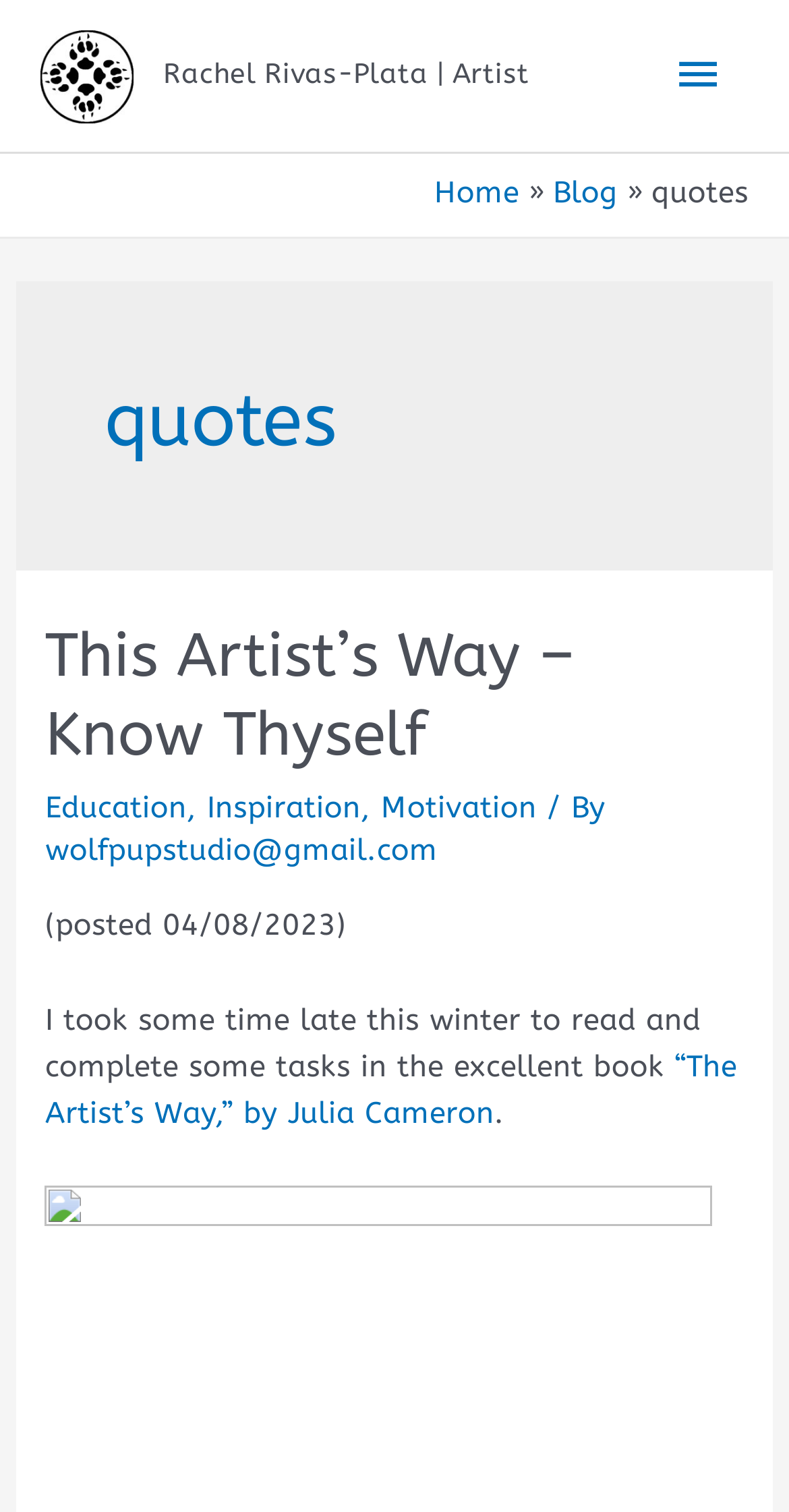Please locate the bounding box coordinates of the element that should be clicked to achieve the given instruction: "go to Wolf Pup Studio LLC homepage".

[0.051, 0.038, 0.169, 0.061]